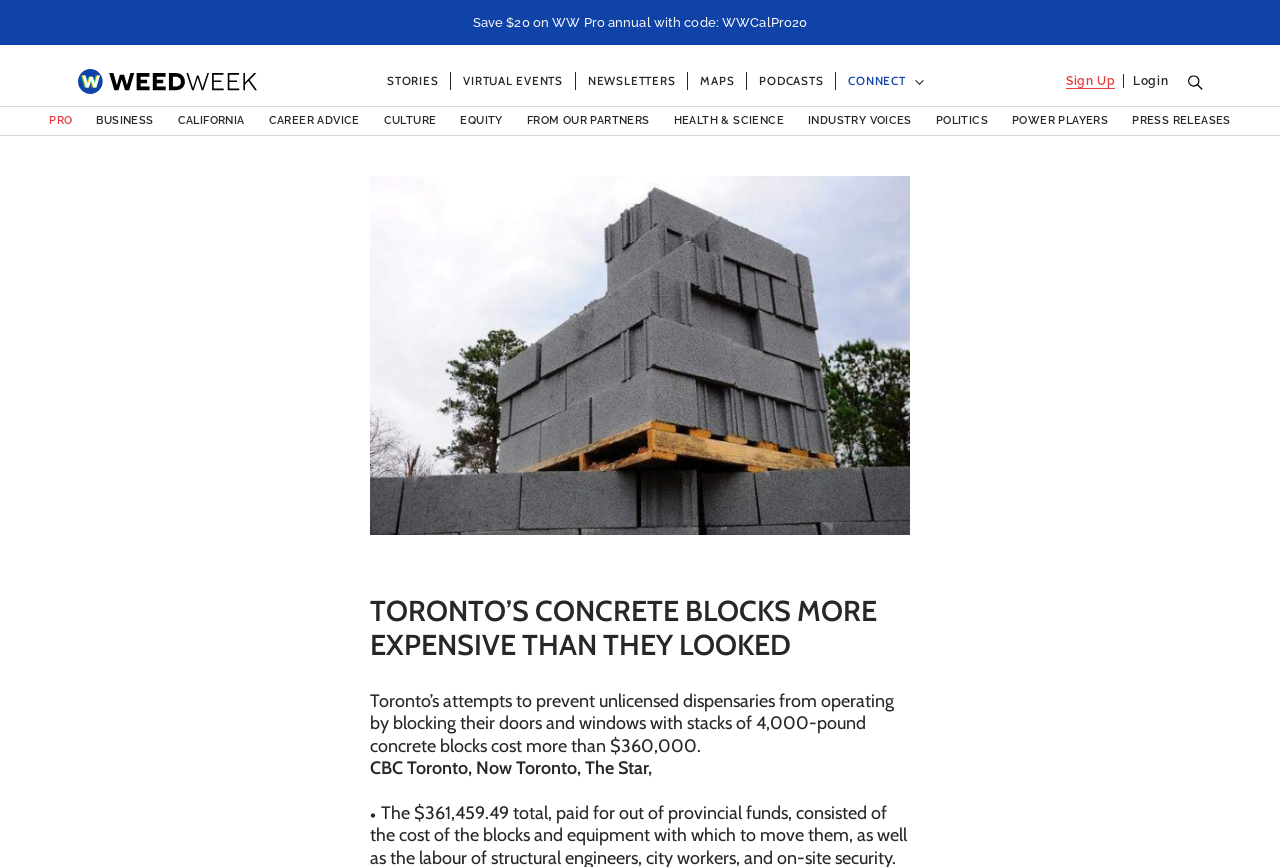Bounding box coordinates are given in the format (top-left x, top-left y, bottom-right x, bottom-right y). All values should be floating point numbers between 0 and 1. Provide the bounding box coordinate for the UI element described as: Culture

[0.333, 0.148, 0.379, 0.162]